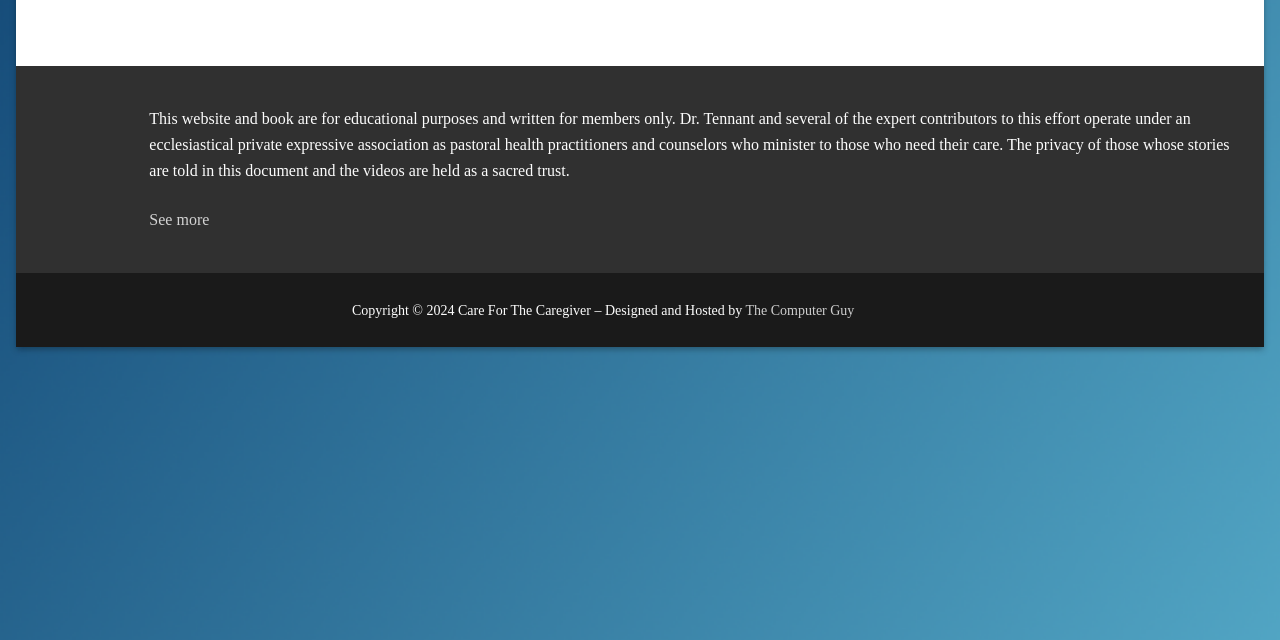Please find the bounding box for the UI component described as follows: "The Computer Guy".

[0.582, 0.473, 0.667, 0.496]